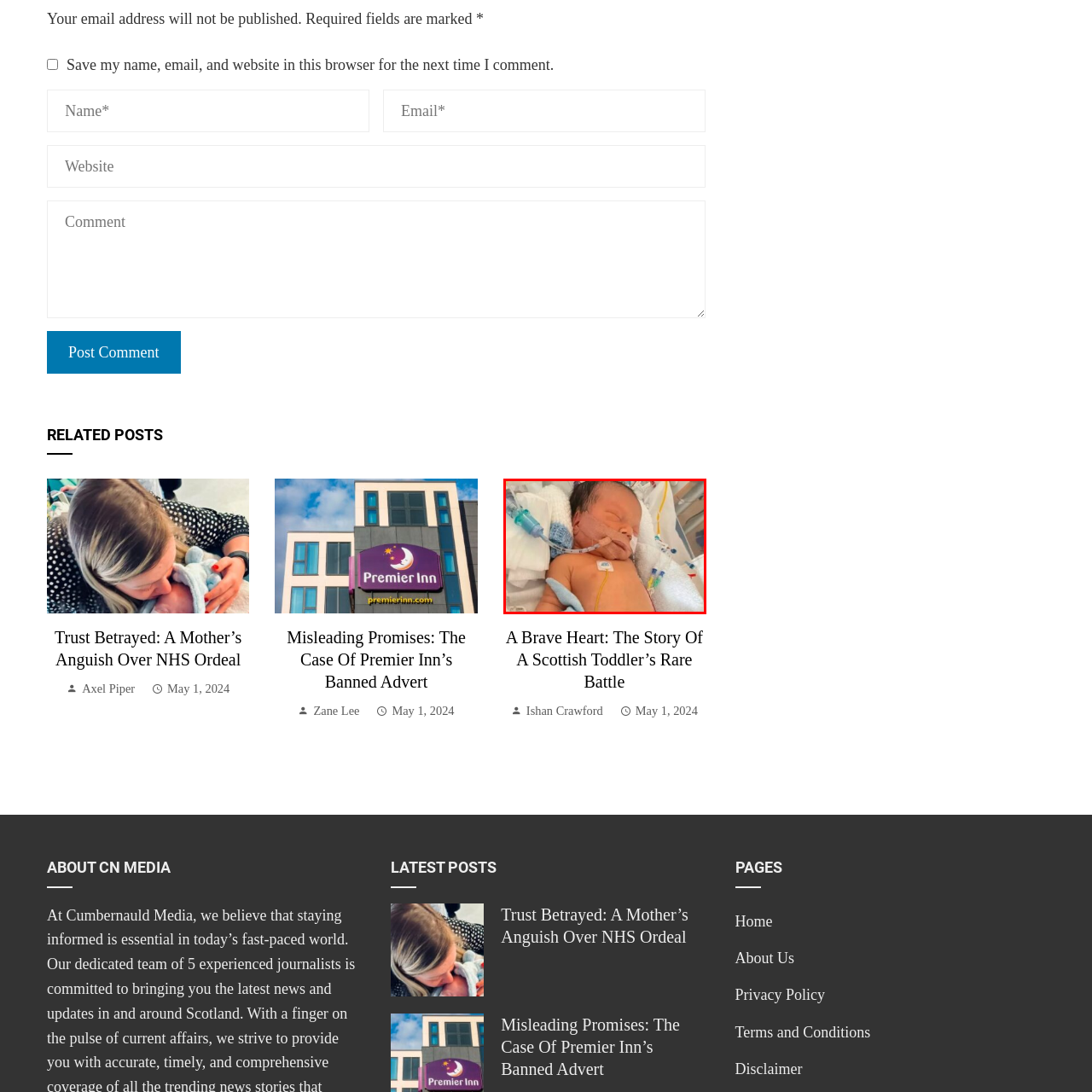Observe the image within the red bounding box carefully and provide an extensive answer to the following question using the visual cues: What color is the blanket draped over the baby?

The caption describes the blanket as 'a gentle blue blanket' that is draped over the baby's body, providing a sense of comfort and care.